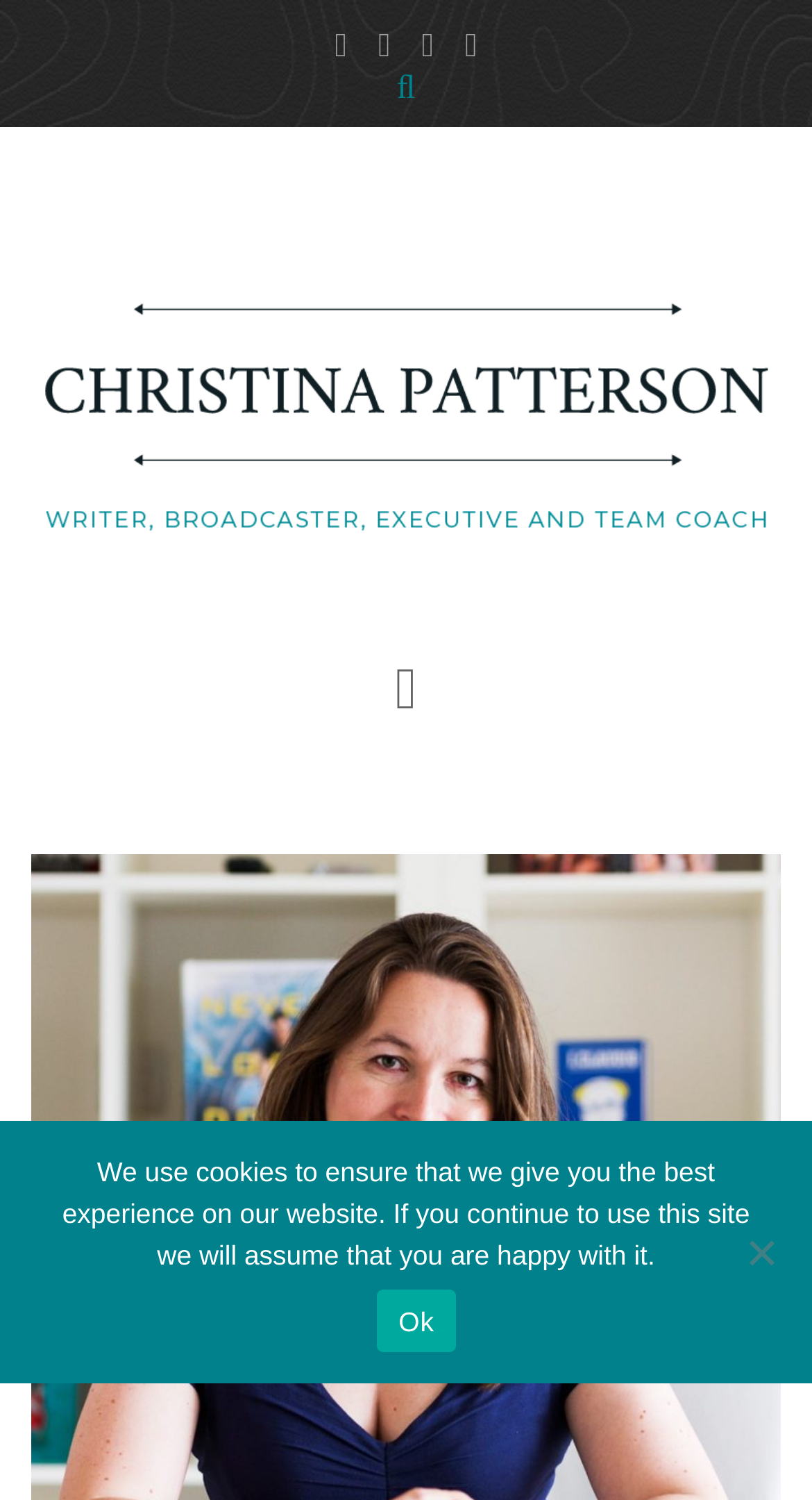What is the text on the image?
Please give a detailed and elaborate explanation in response to the question.

The image has a text overlay, which is 'Christina Patterson – writer, broadcaster, non-executive director, consultant', indicating that the image is a profile picture or a logo related to Christina Patterson.